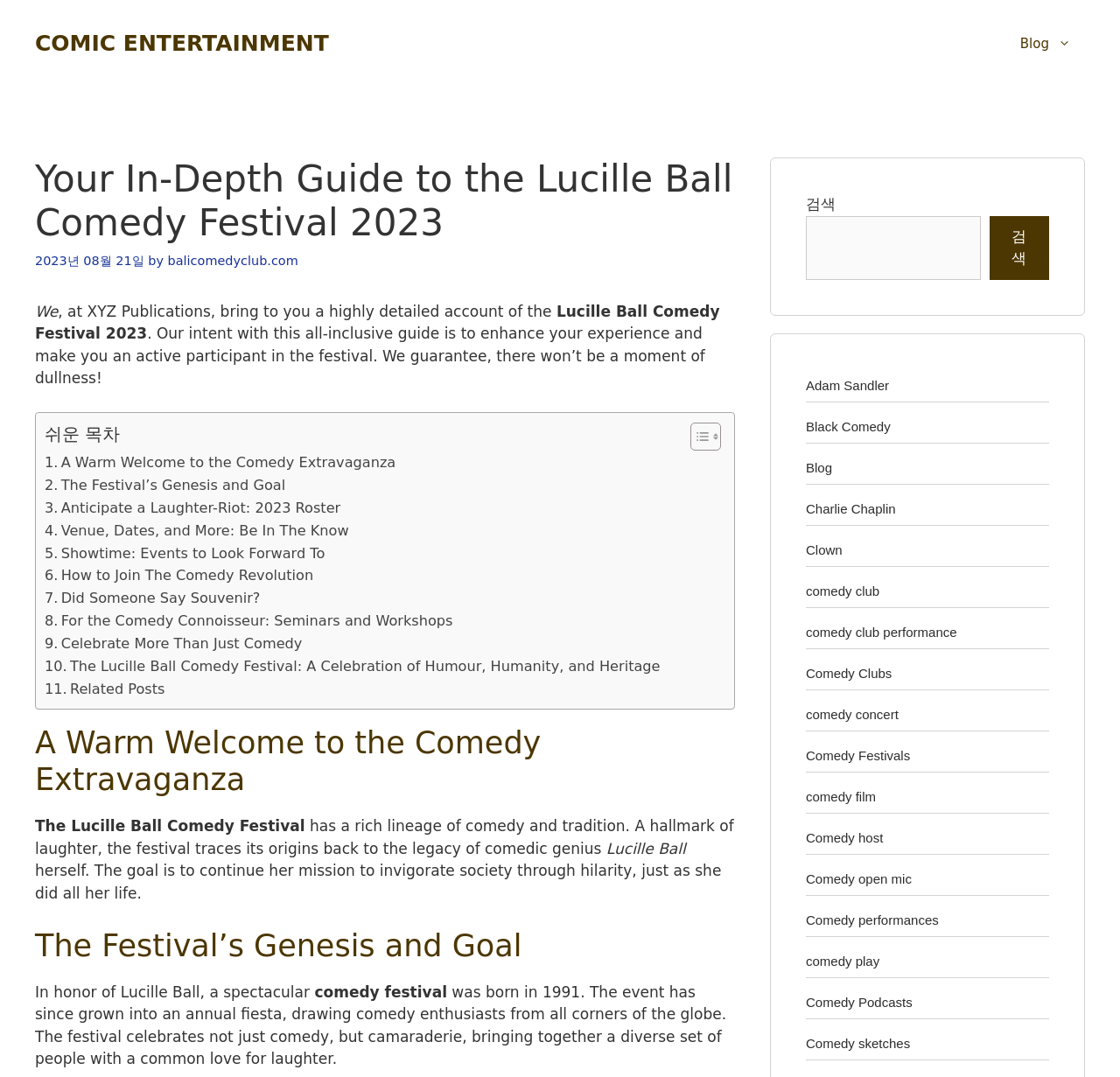Based on the image, please respond to the question with as much detail as possible:
What is the year when the festival was born?

The answer can be found in the text 'comedy festival was born in 1991.'